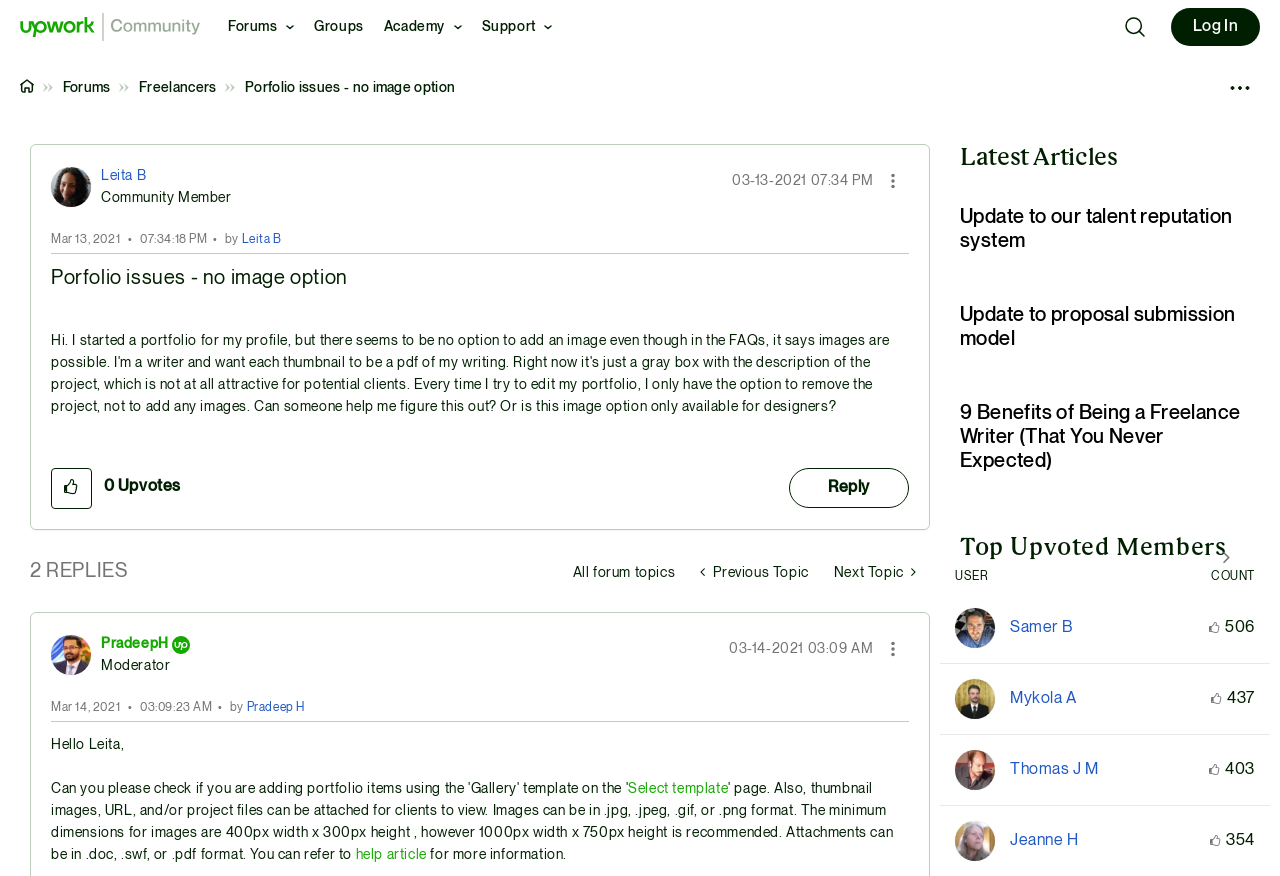What is the number of upvotes received by virtualbrix?
Provide a detailed and well-explained answer to the question.

I found the answer by looking at the image next to virtualbrix's name, which is labeled as 'Number of upvotes: 506'.